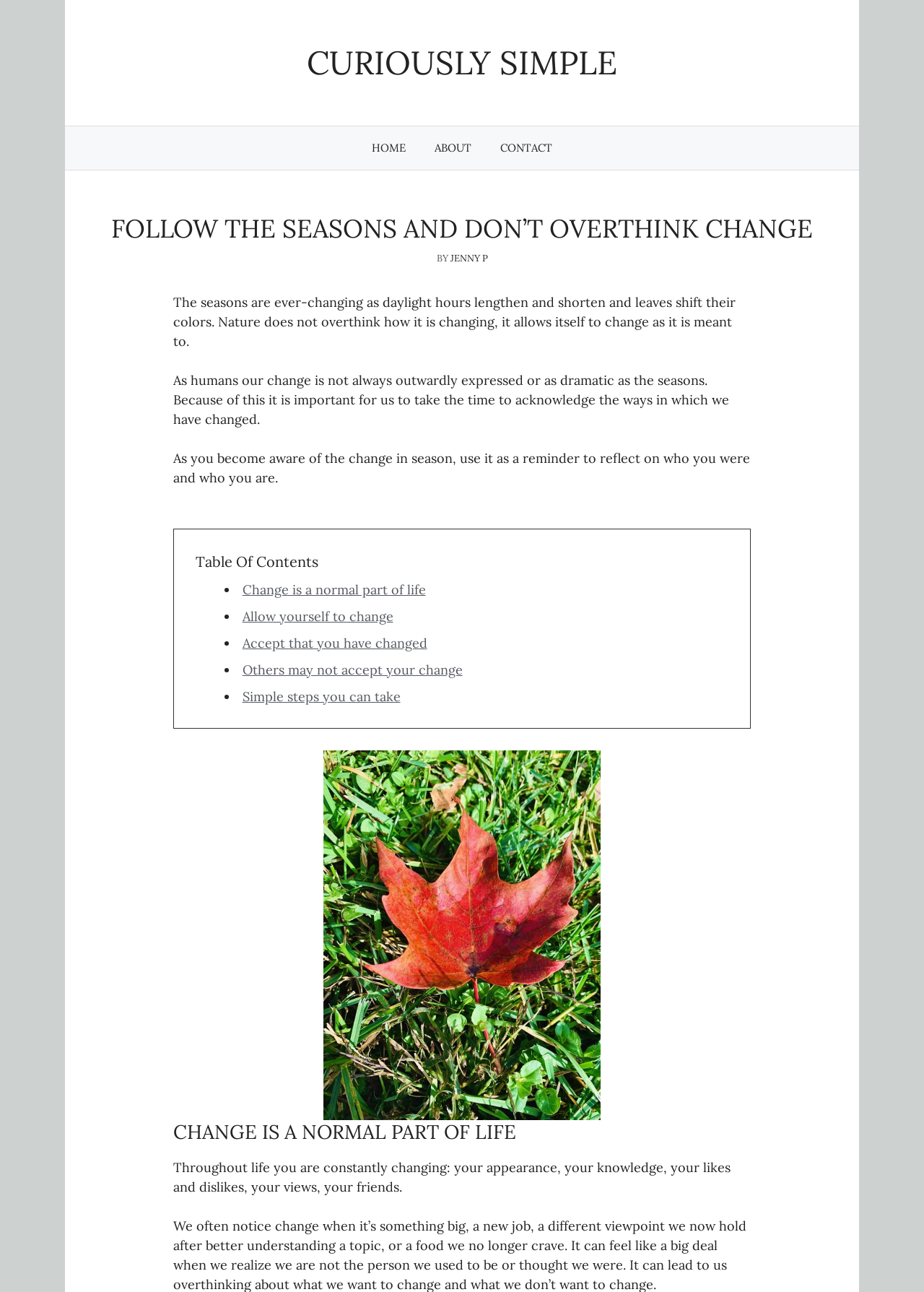What is the topic of the second paragraph?
Based on the screenshot, provide a one-word or short-phrase response.

Change in humans